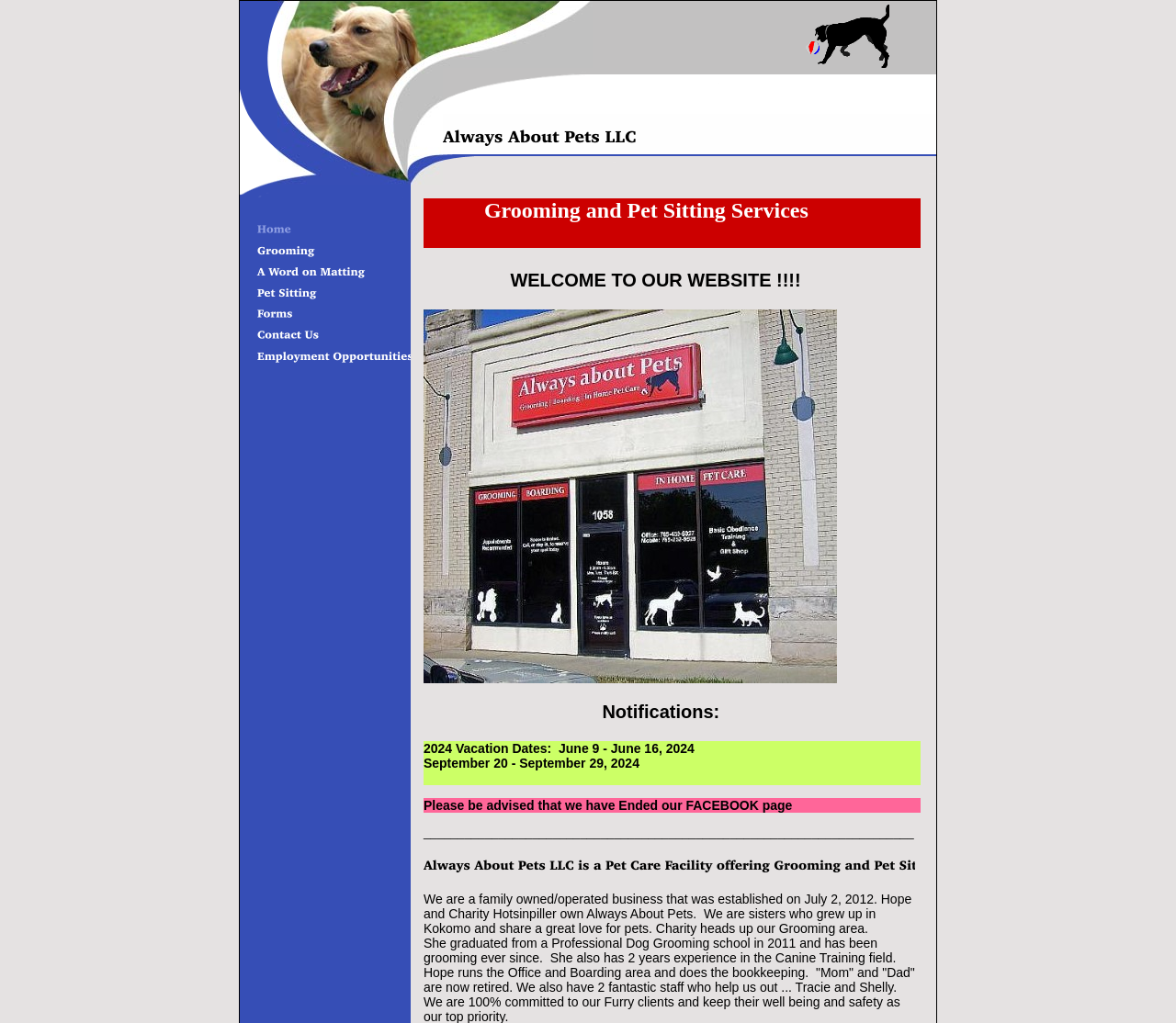Explain the contents of the webpage comprehensively.

The webpage is about Always About Pets, a pet grooming and boarding service in Kokomo, Indiana. At the top, there is a row of six images, followed by another row of one image, and then another row of one image. Below these images, there is a table with a navigation menu on the left side, containing links to different pages such as Home, Grooming, A Word on Matting, Pet Sitting, Forms, Contact Us, and Employment Opportunities. 

On the right side of the table, there is a section with some announcements and notifications. There are several blocks of text, including a notification about 2024 vacation dates, a message about ending their Facebook page, and a horizontal line separating the sections. There is also an image at the bottom of this section.